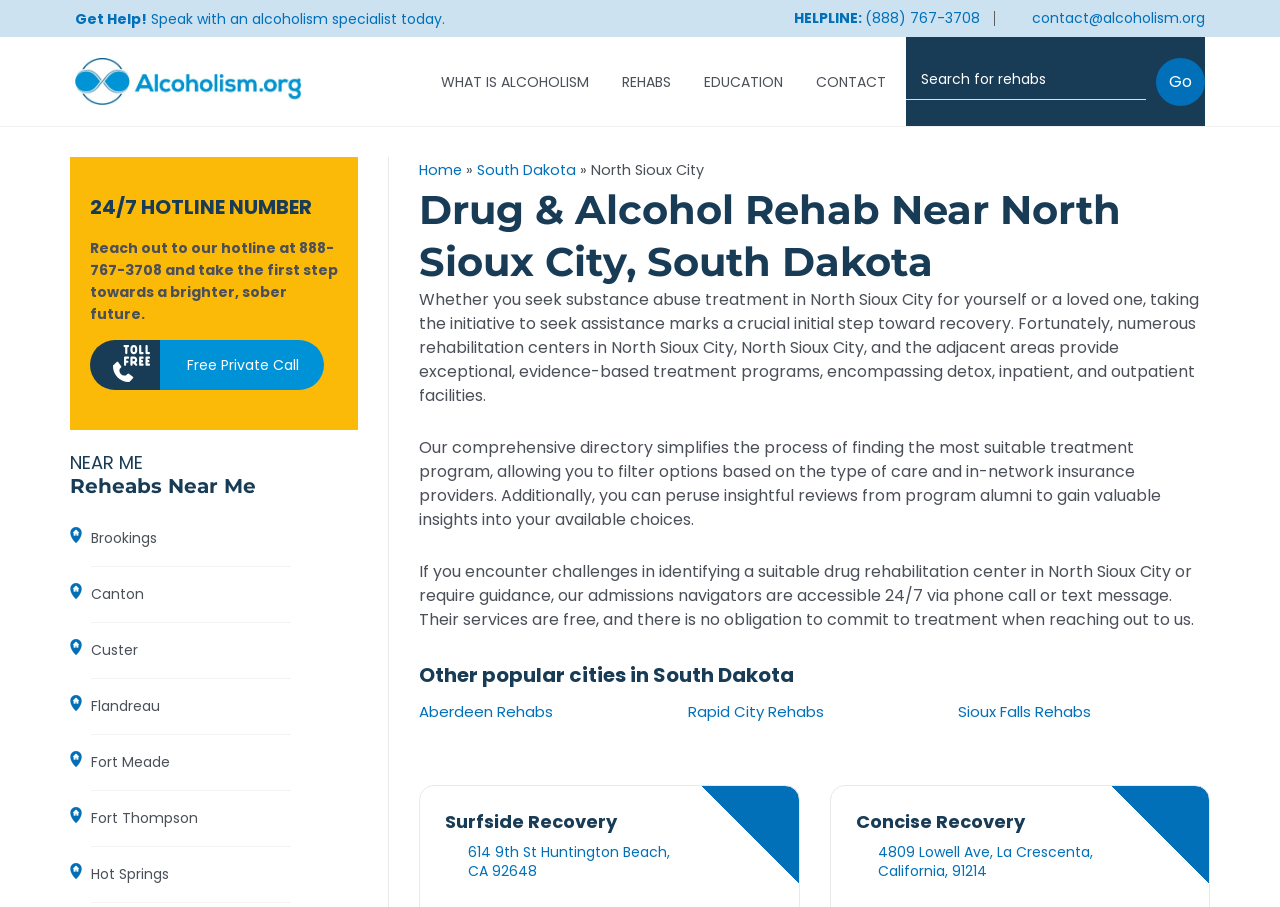Identify the bounding box coordinates for the UI element described as follows: Fort Meade. Use the format (top-left x, top-left y, bottom-right x, bottom-right y) and ensure all values are floating point numbers between 0 and 1.

[0.071, 0.83, 0.133, 0.852]